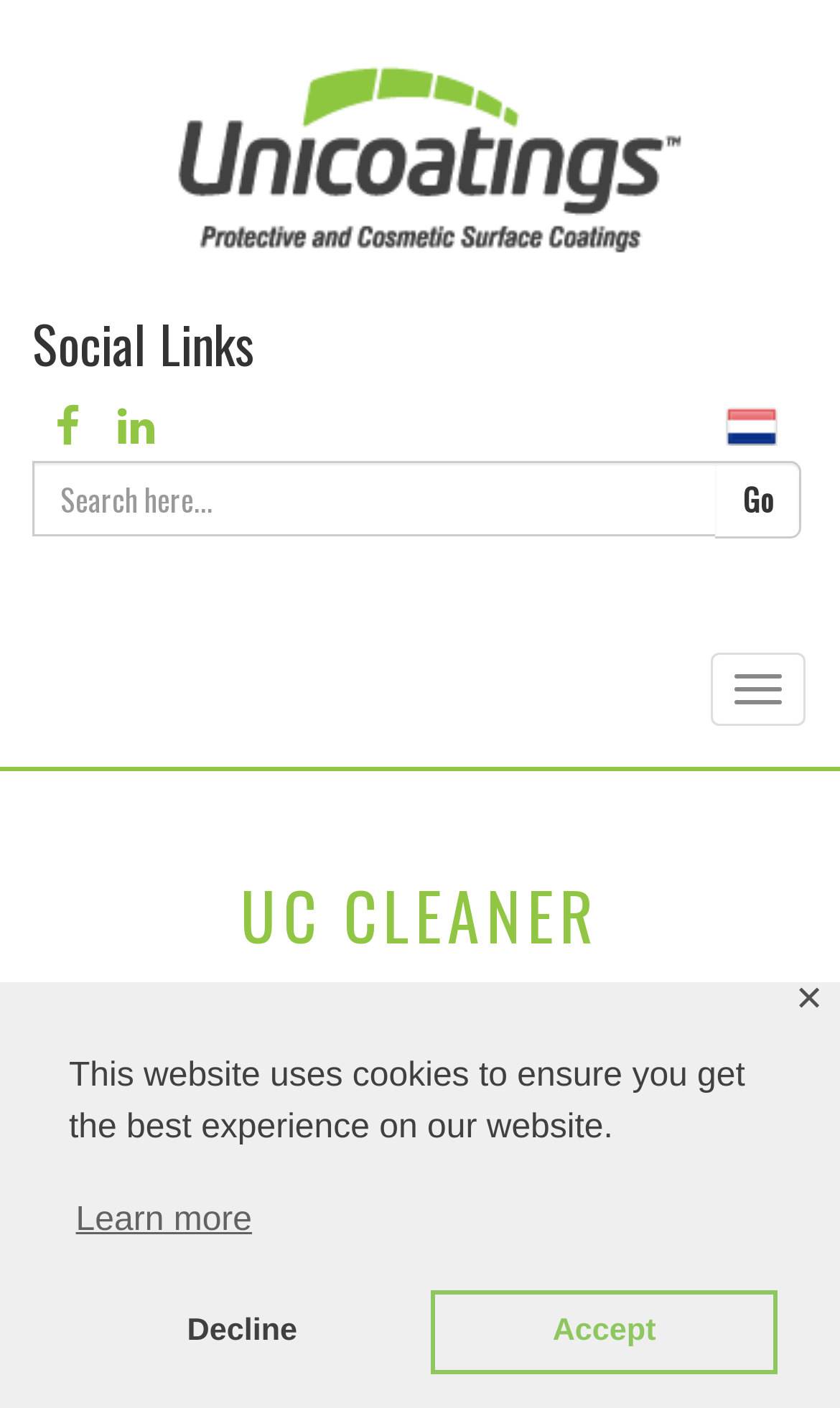Provide a one-word or short-phrase answer to the question:
What is the purpose of UC CLEANER?

Cleaning surfaces